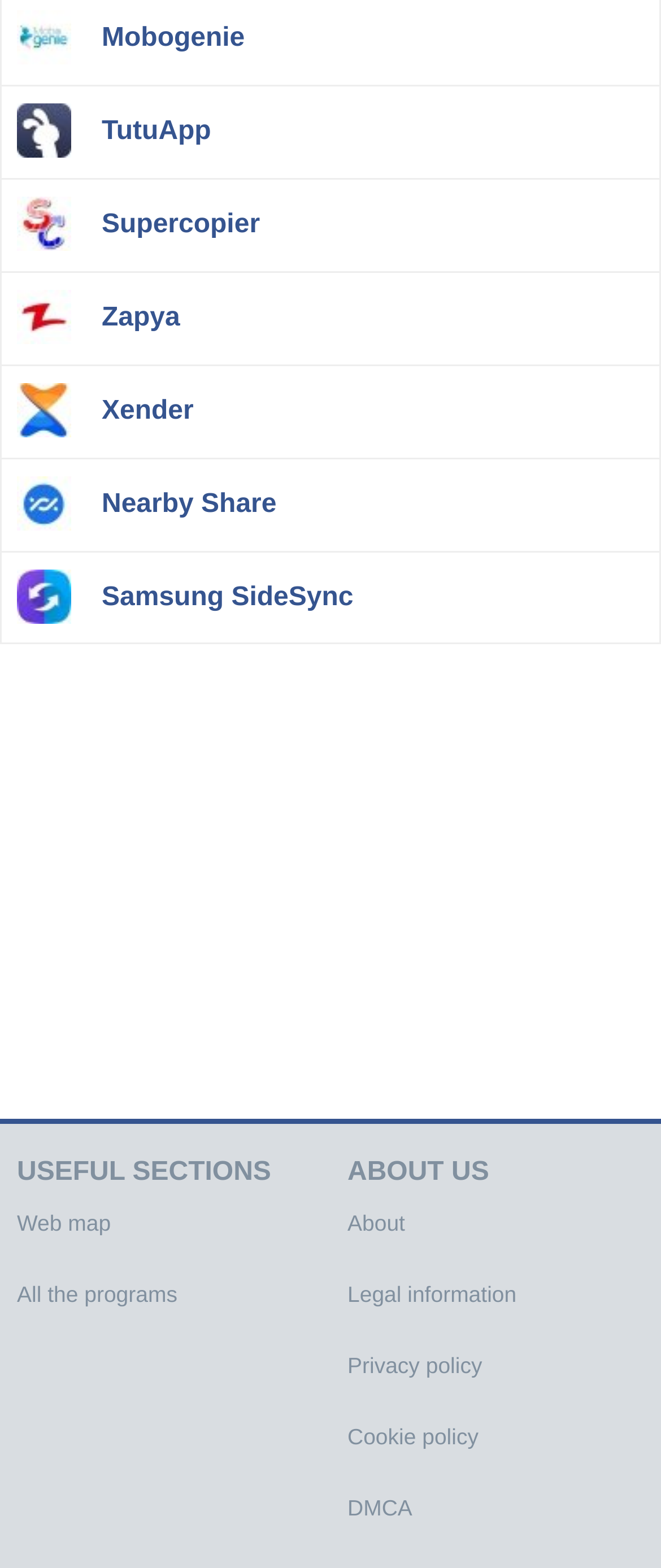What type of information is provided in the 'USEFUL SECTIONS' category?
Provide a detailed and well-explained answer to the question.

The 'USEFUL SECTIONS' category provides information about various software applications, including Mobogenie, TutuApp, Supercopier, Zapya, Xender, Nearby Share, and Samsung SideSync, which can be useful for users.